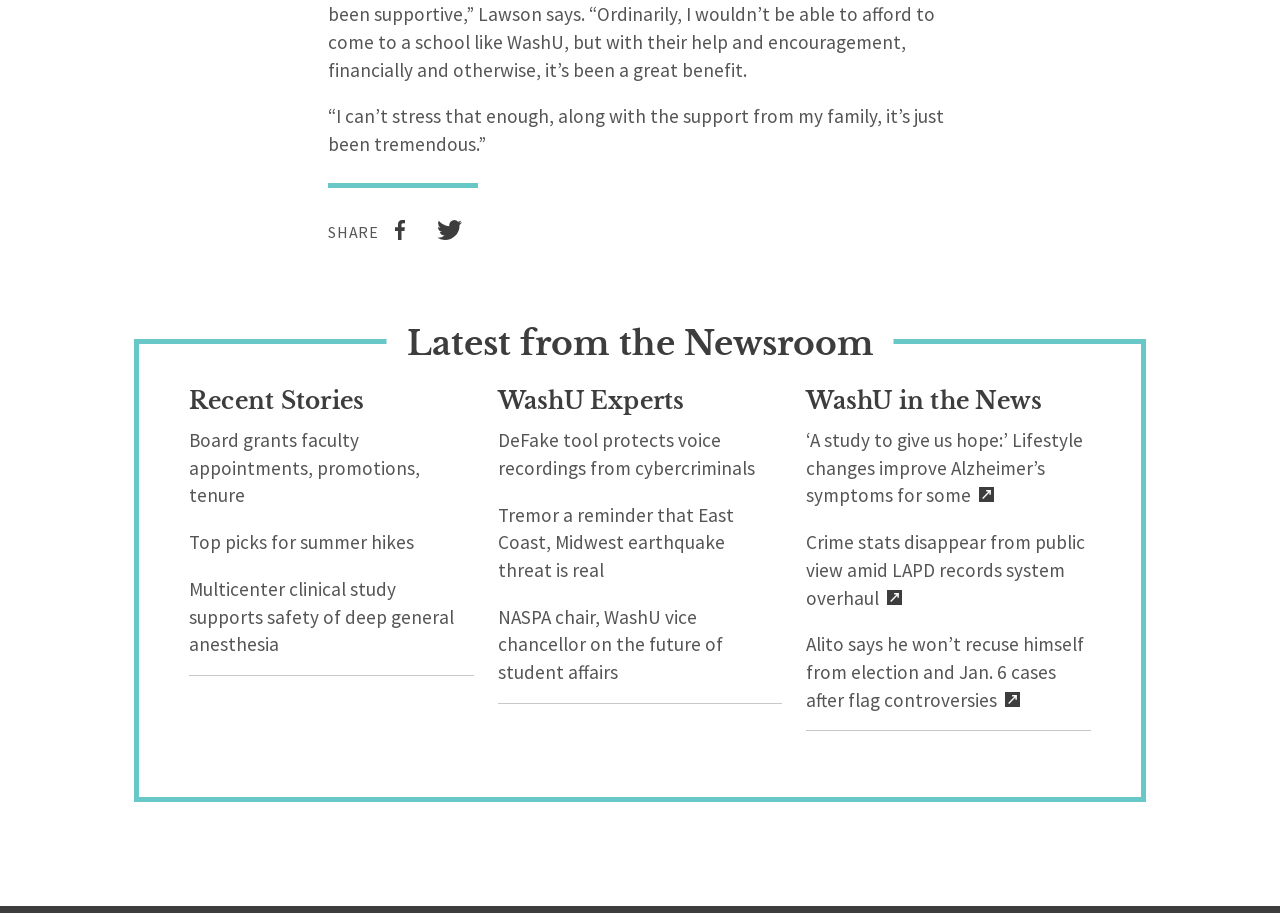Determine the bounding box coordinates of the element's region needed to click to follow the instruction: "Explore WashU Experts". Provide these coordinates as four float numbers between 0 and 1, formatted as [left, top, right, bottom].

[0.389, 0.424, 0.535, 0.454]